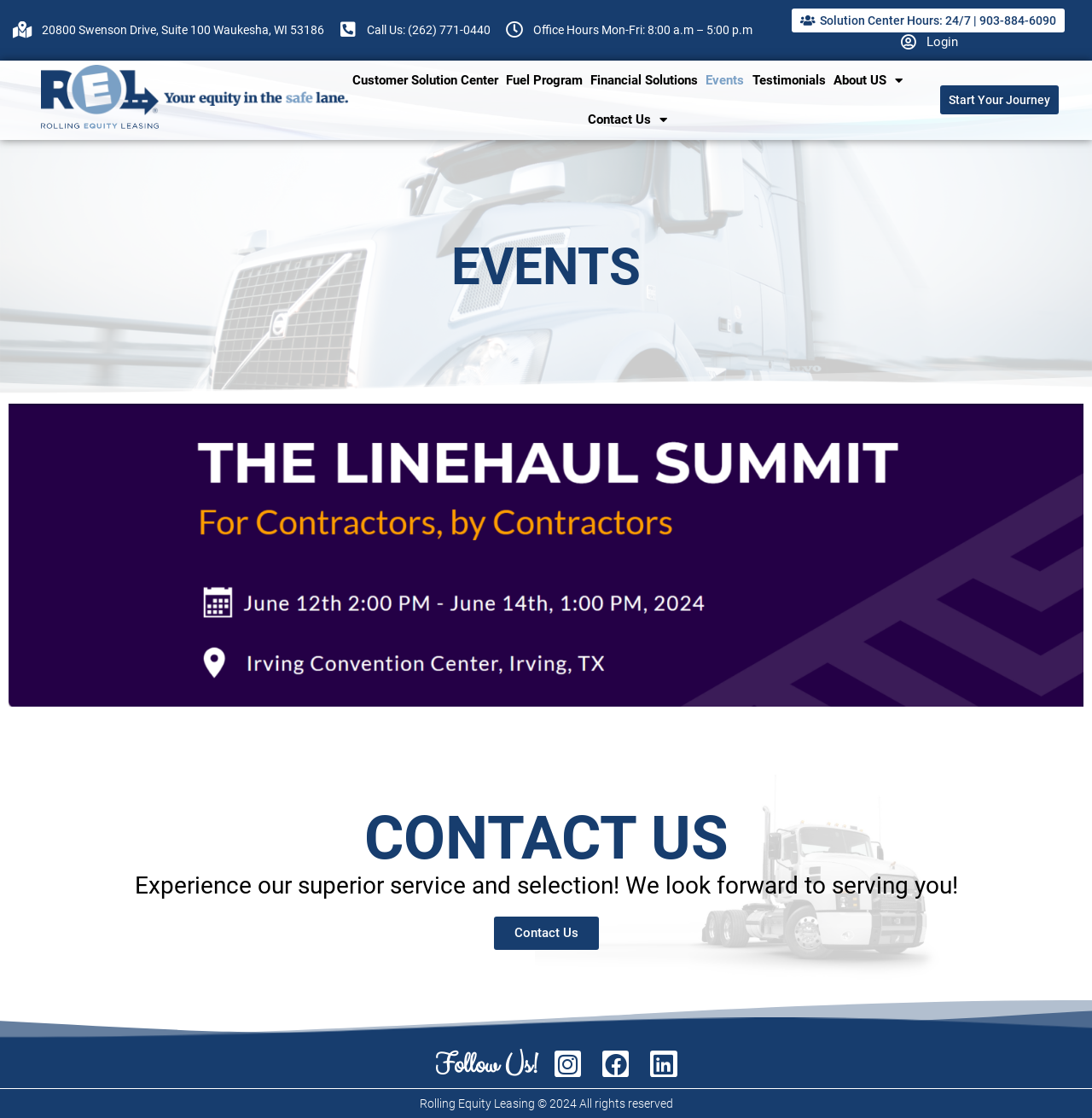Please give the bounding box coordinates of the area that should be clicked to fulfill the following instruction: "Contact Us". The coordinates should be in the format of four float numbers from 0 to 1, i.e., [left, top, right, bottom].

[0.452, 0.82, 0.548, 0.85]